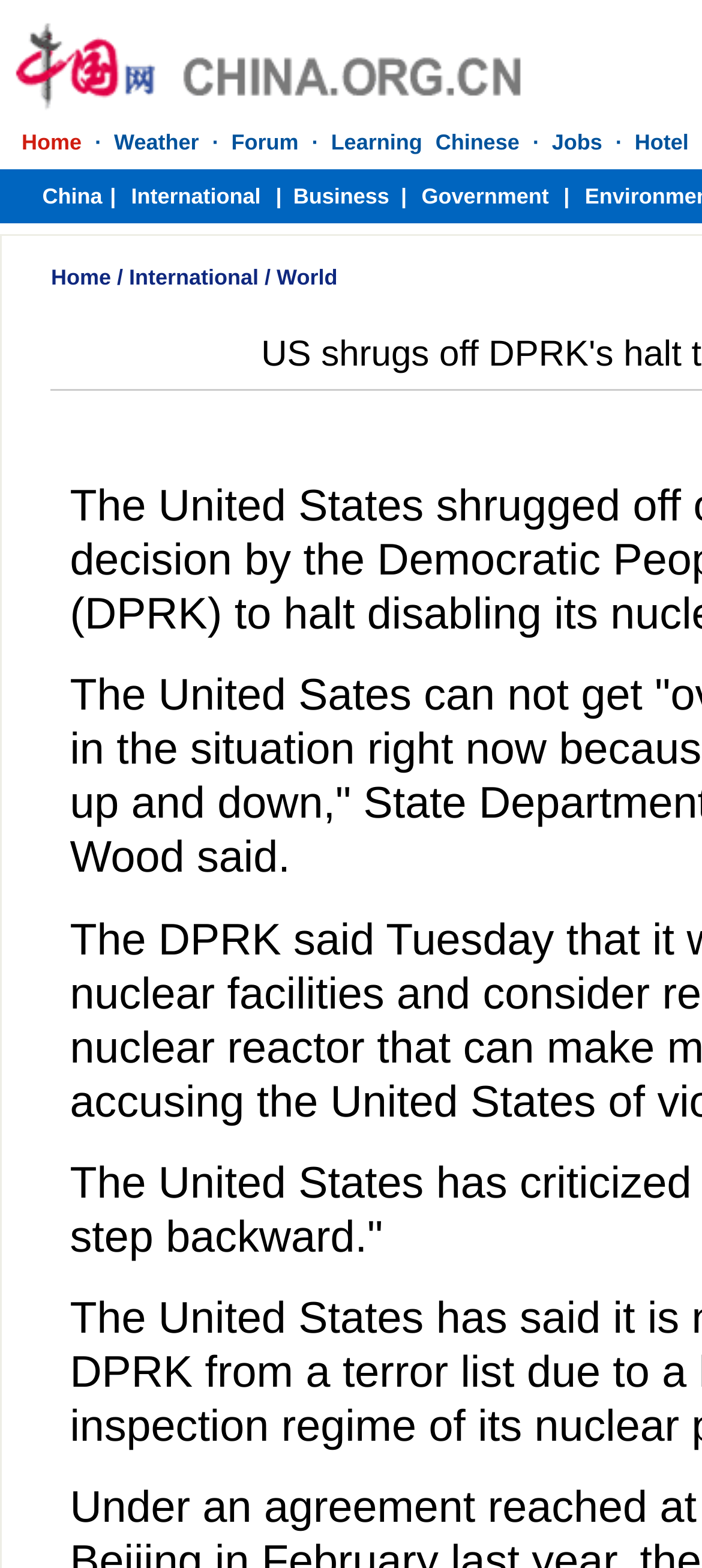Determine the bounding box coordinates of the UI element described by: "Home".

[0.073, 0.169, 0.158, 0.185]